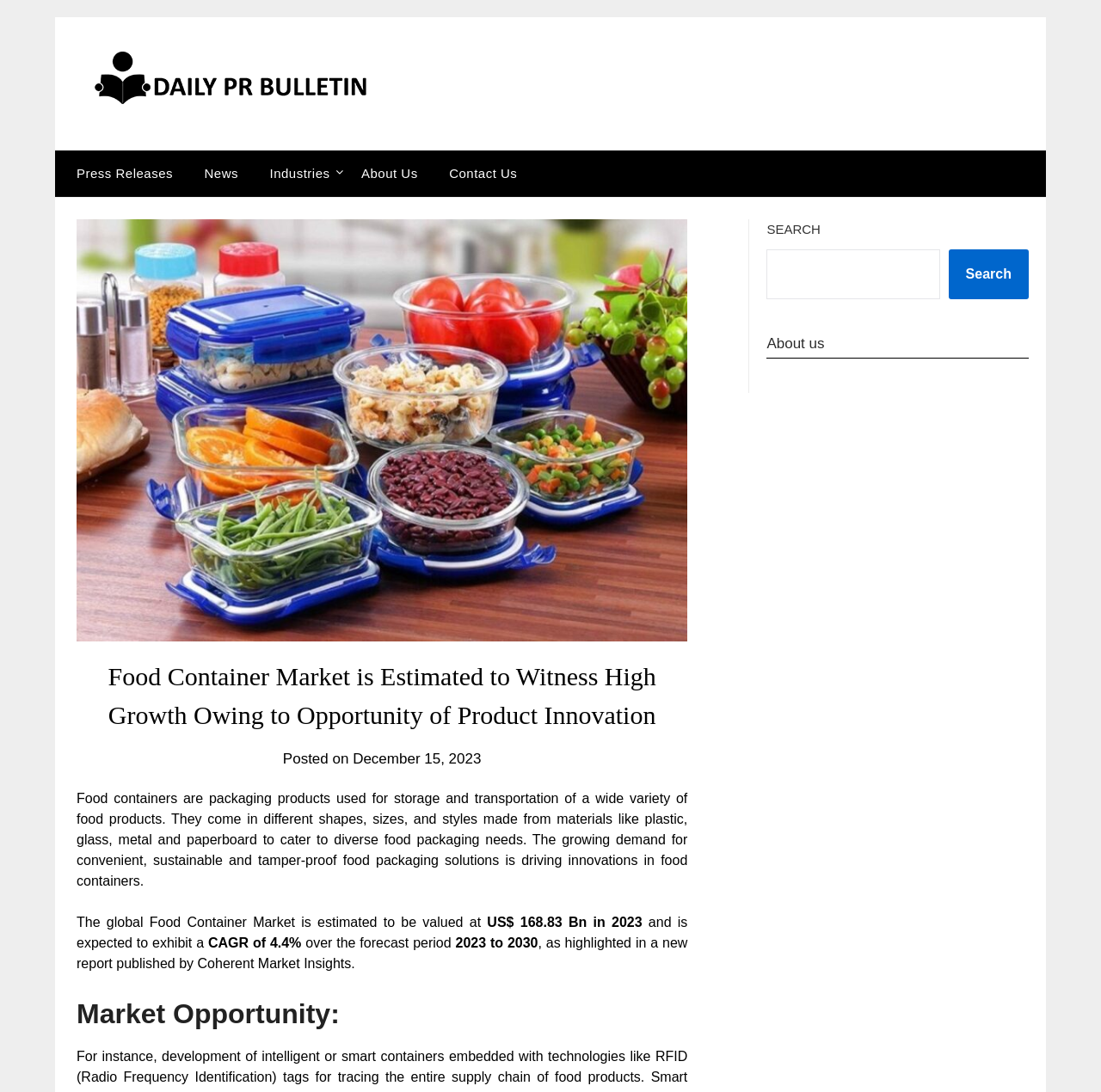Please locate and retrieve the main header text of the webpage.

Food Container Market is Estimated to Witness High Growth Owing to Opportunity of Product Innovation